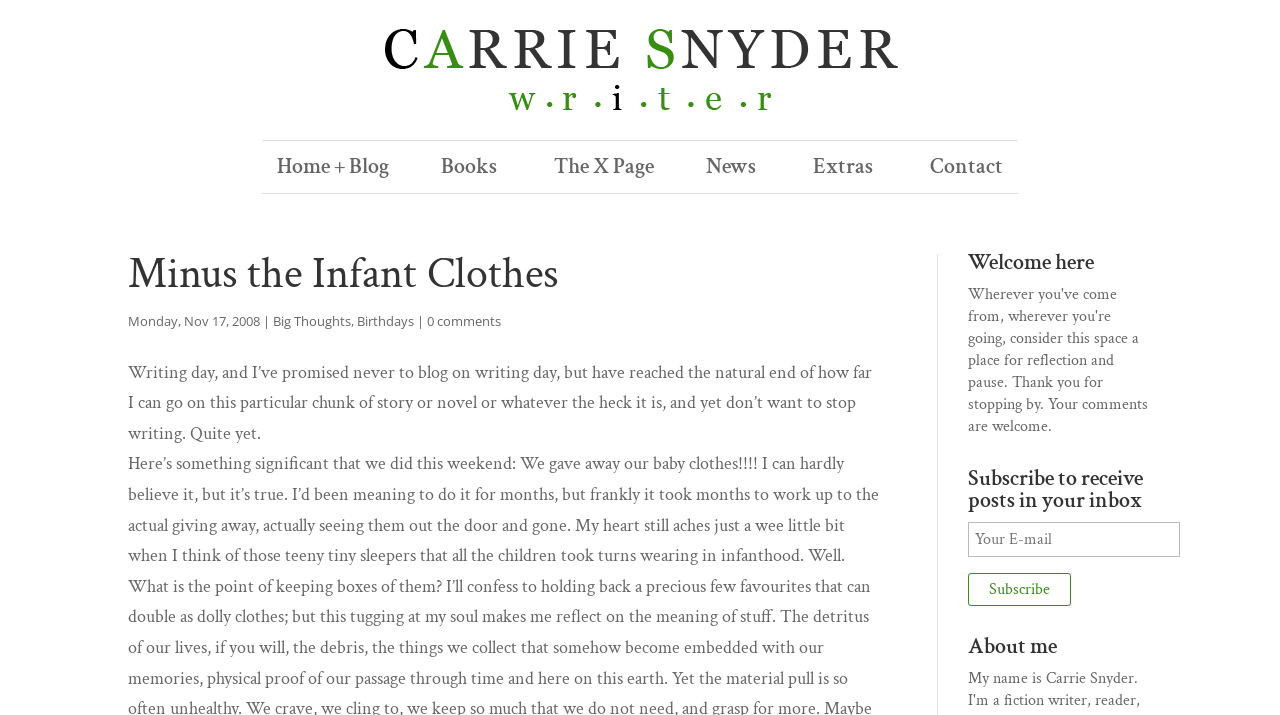Find the bounding box coordinates corresponding to the UI element with the description: "parent_node: Home + Blog". The coordinates should be formatted as [left, top, right, bottom], with values as floats between 0 and 1.

[0.148, 0.079, 0.852, 0.112]